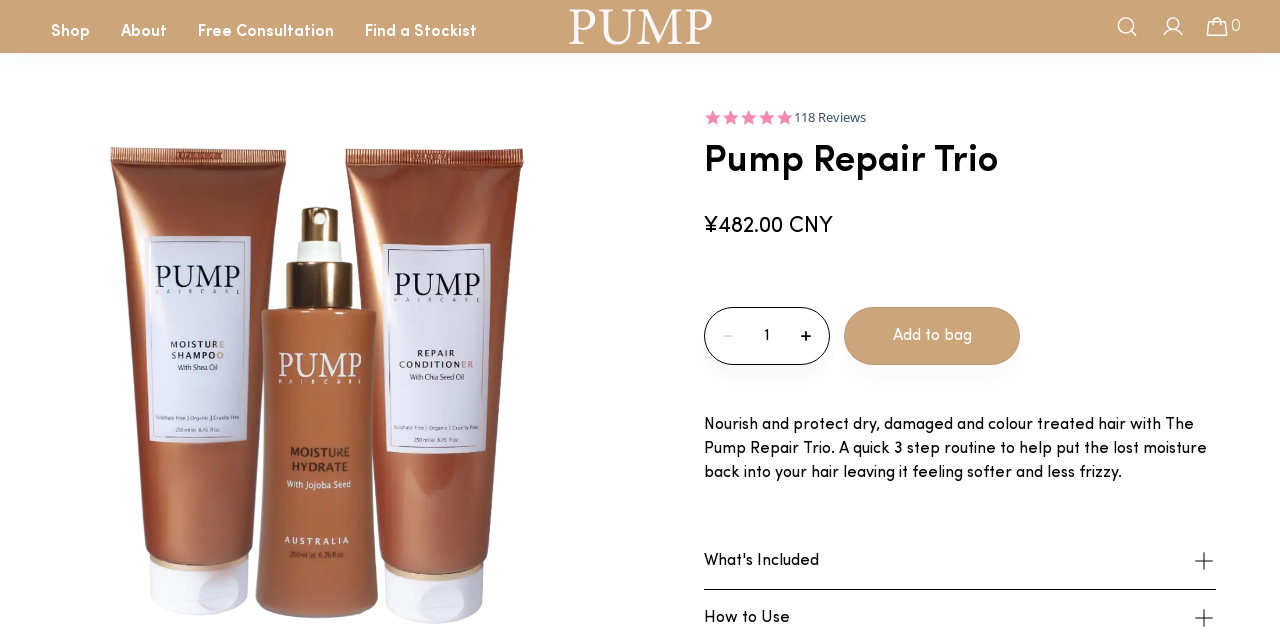Find and provide the bounding box coordinates for the UI element described here: "input value="1" parent_node: quantity selector". The coordinates should be given as four float numbers between 0 and 1: [left, top, right, bottom].

[0.587, 0.479, 0.612, 0.567]